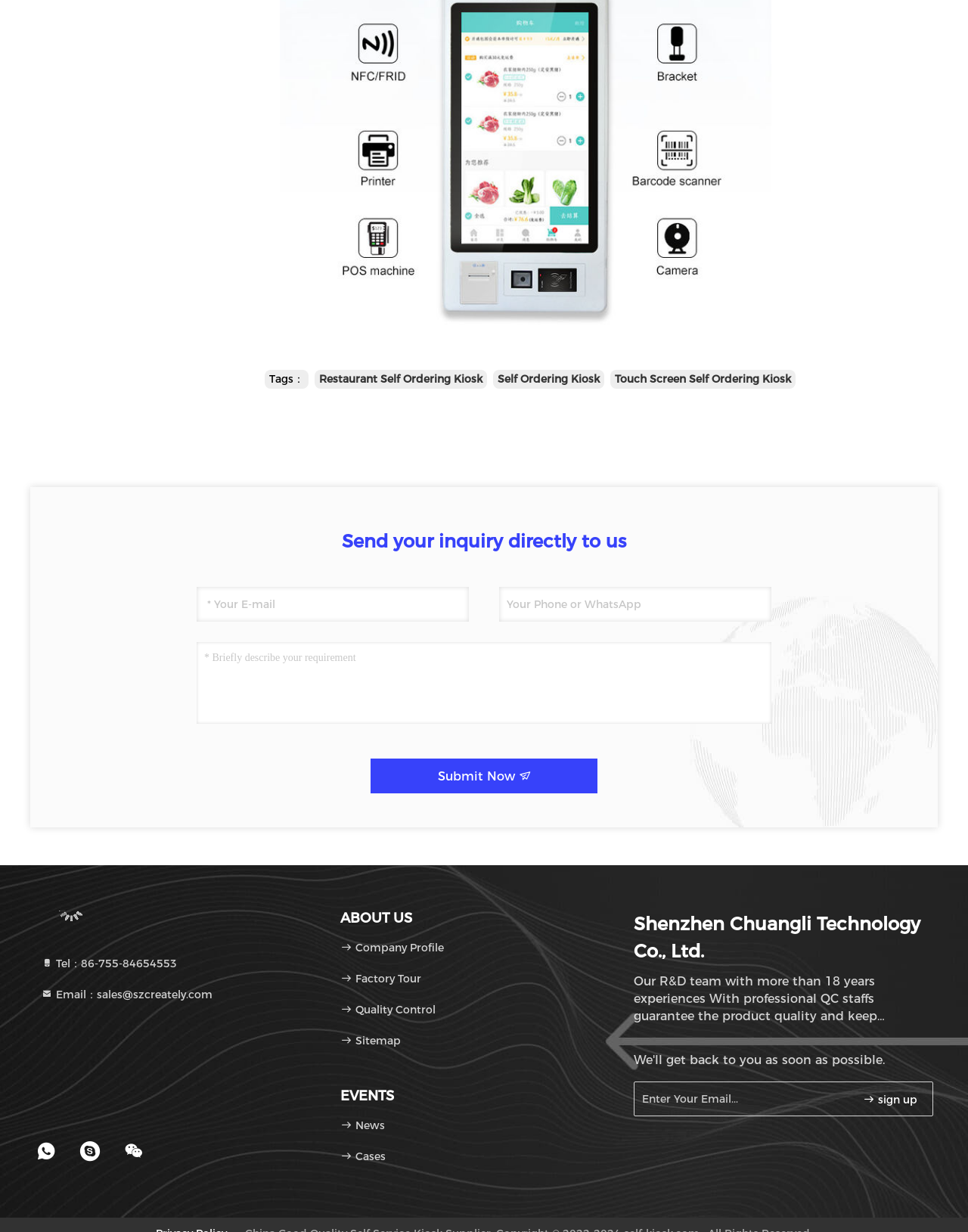Provide the bounding box coordinates of the HTML element this sentence describes: "Restaurant Self Ordering Kiosk". The bounding box coordinates consist of four float numbers between 0 and 1, i.e., [left, top, right, bottom].

[0.33, 0.302, 0.498, 0.313]